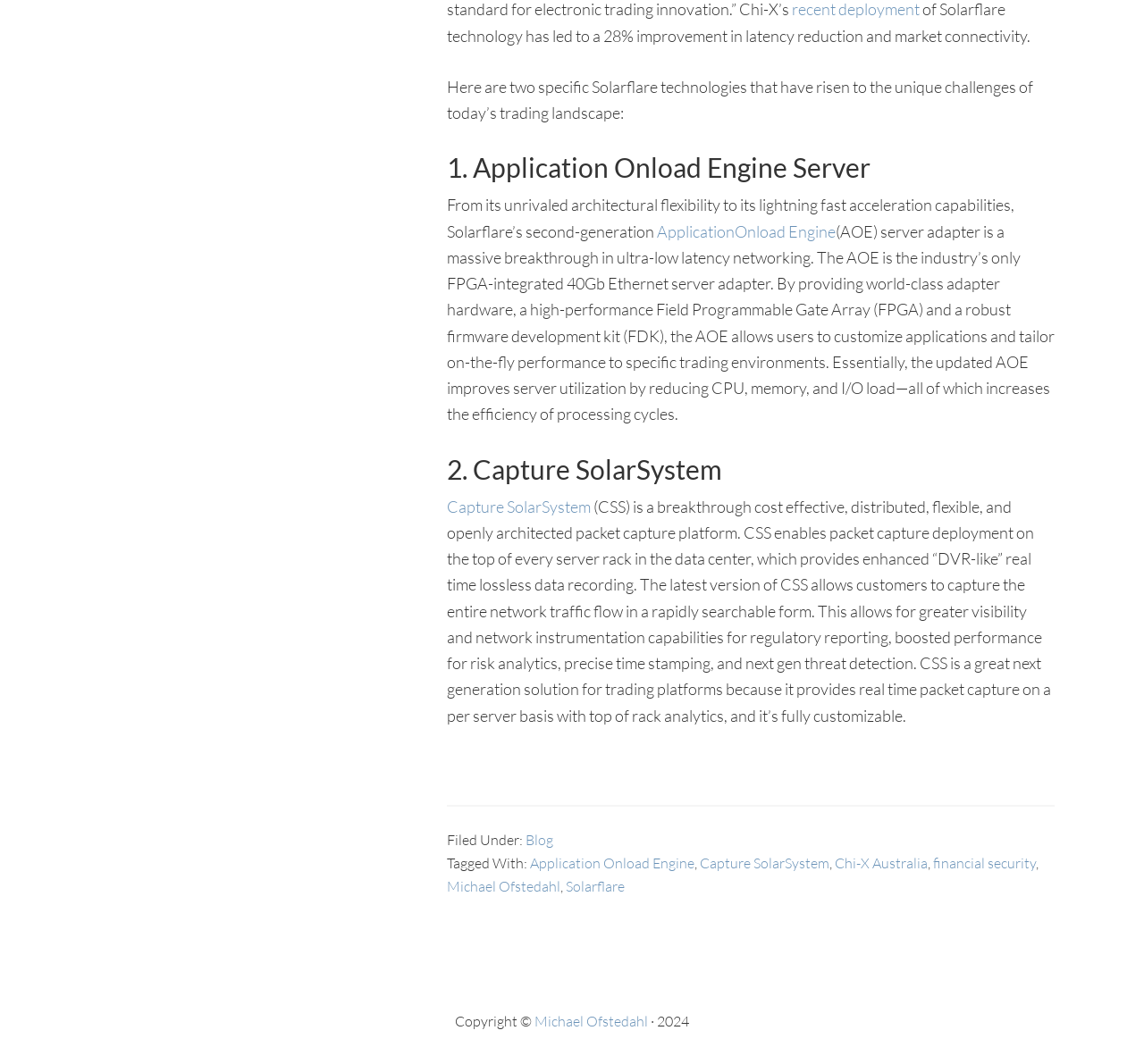Could you highlight the region that needs to be clicked to execute the instruction: "Click on Blog link"?

[0.459, 0.781, 0.484, 0.798]